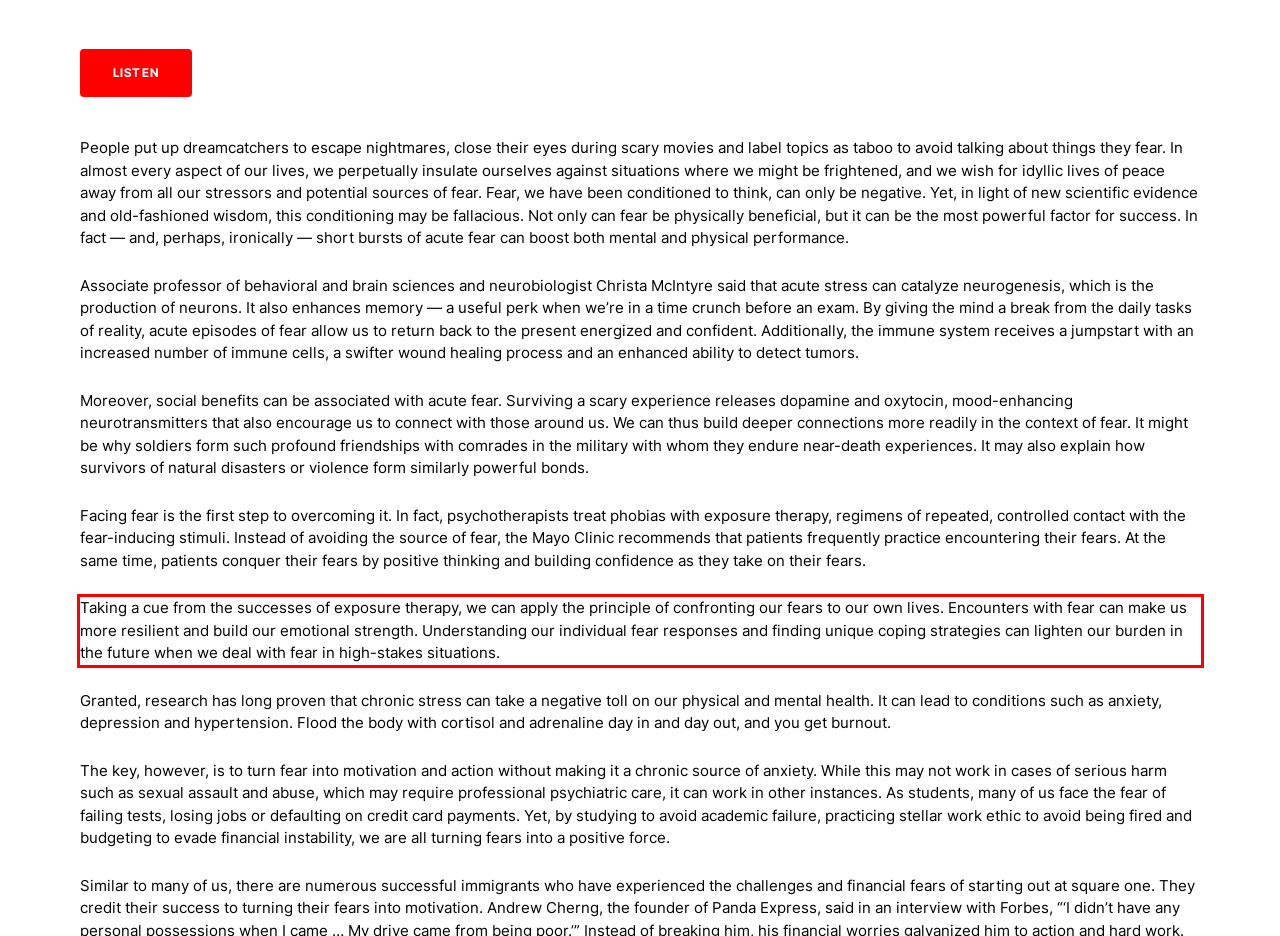Within the screenshot of the webpage, locate the red bounding box and use OCR to identify and provide the text content inside it.

Taking a cue from the successes of exposure therapy, we can apply the principle of confronting our fears to our own lives. Encounters with fear can make us more resilient and build our emotional strength. Understanding our individual fear responses and finding unique coping strategies can lighten our burden in the future when we deal with fear in high-stakes situations.